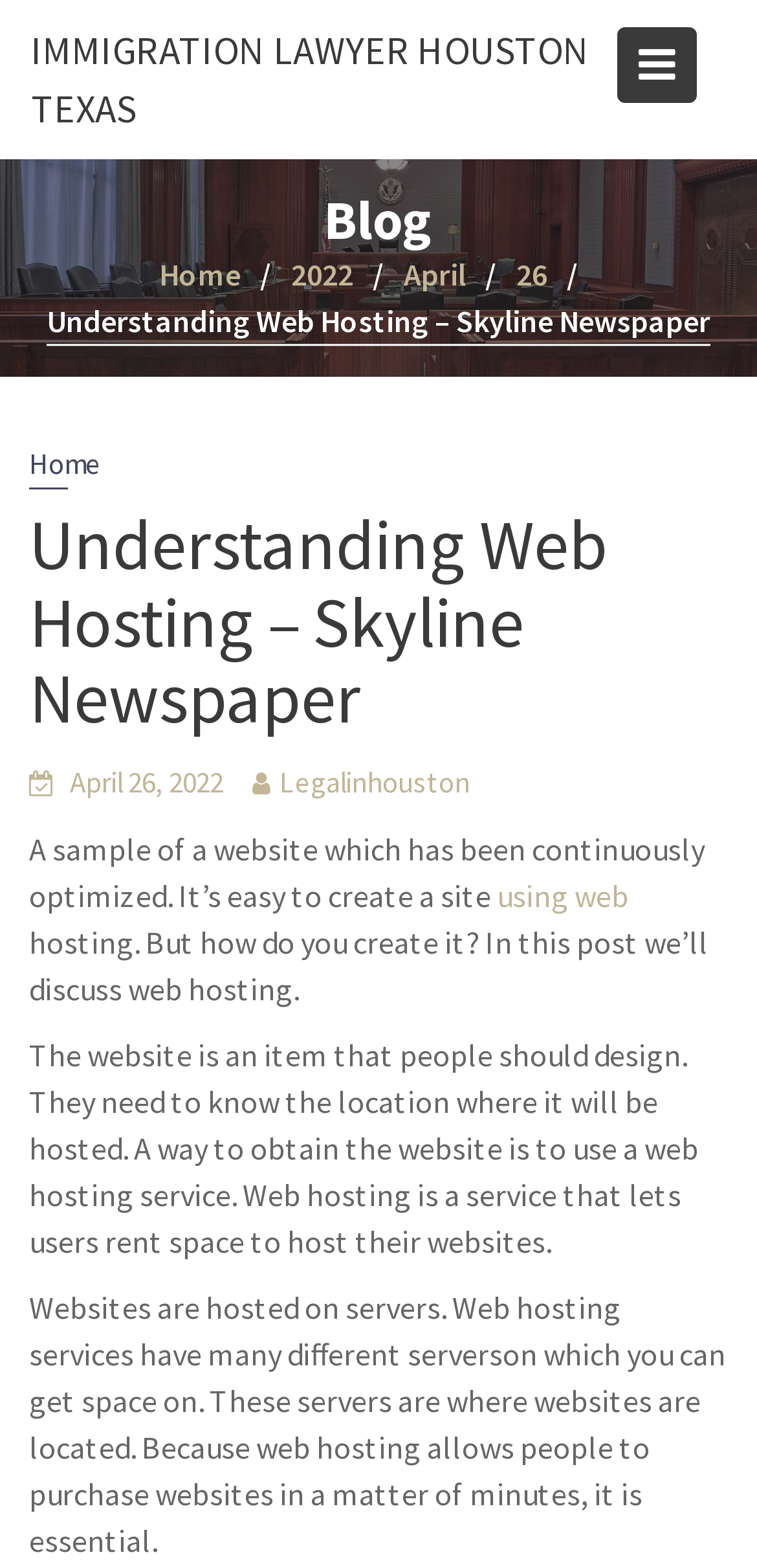Indicate the bounding box coordinates of the element that needs to be clicked to satisfy the following instruction: "Click the Legalinhouston link". The coordinates should be four float numbers between 0 and 1, i.e., [left, top, right, bottom].

[0.369, 0.487, 0.621, 0.51]